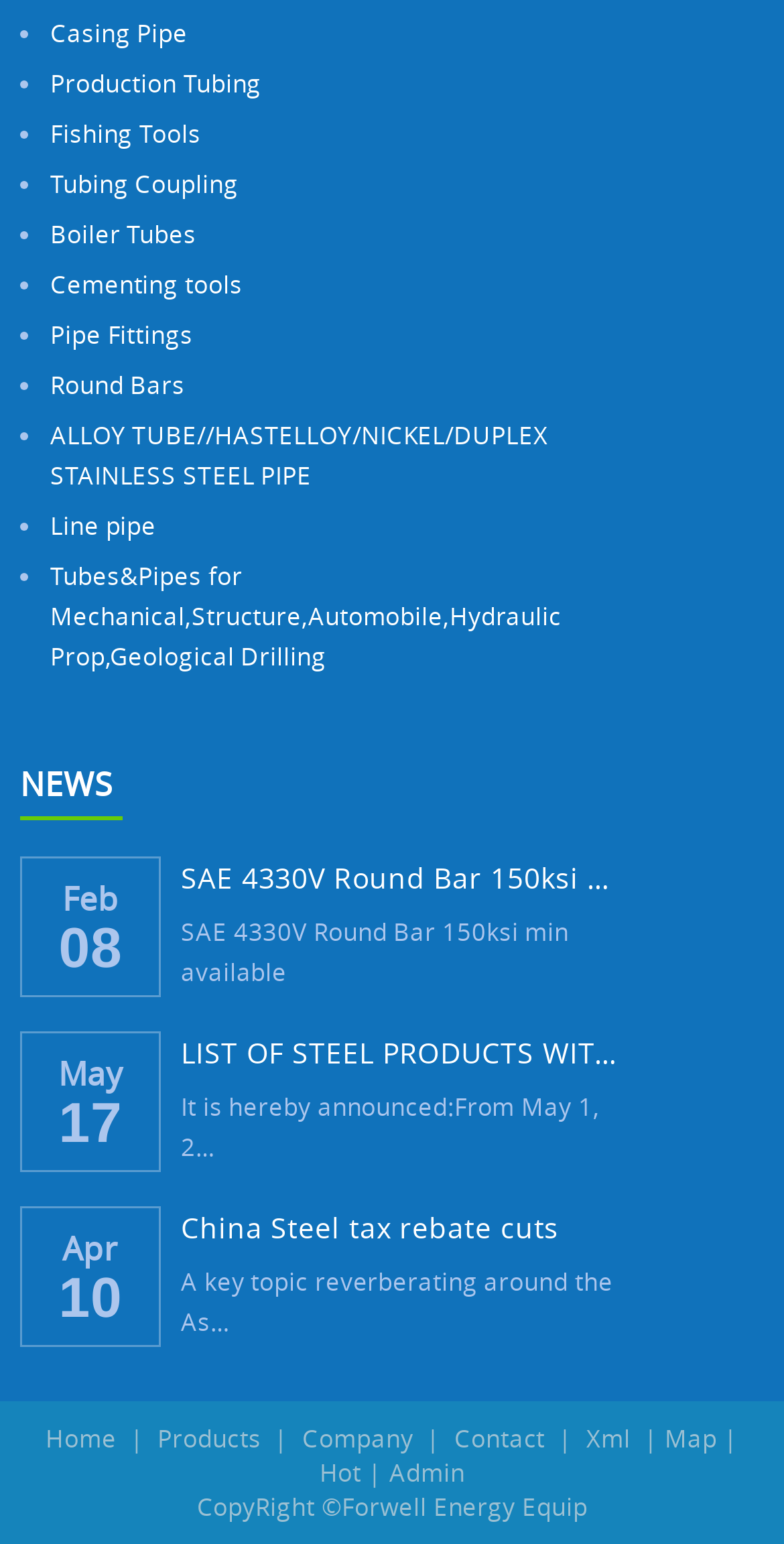Please respond in a single word or phrase: 
What is the first news item about?

SAE 4330V Round Bar